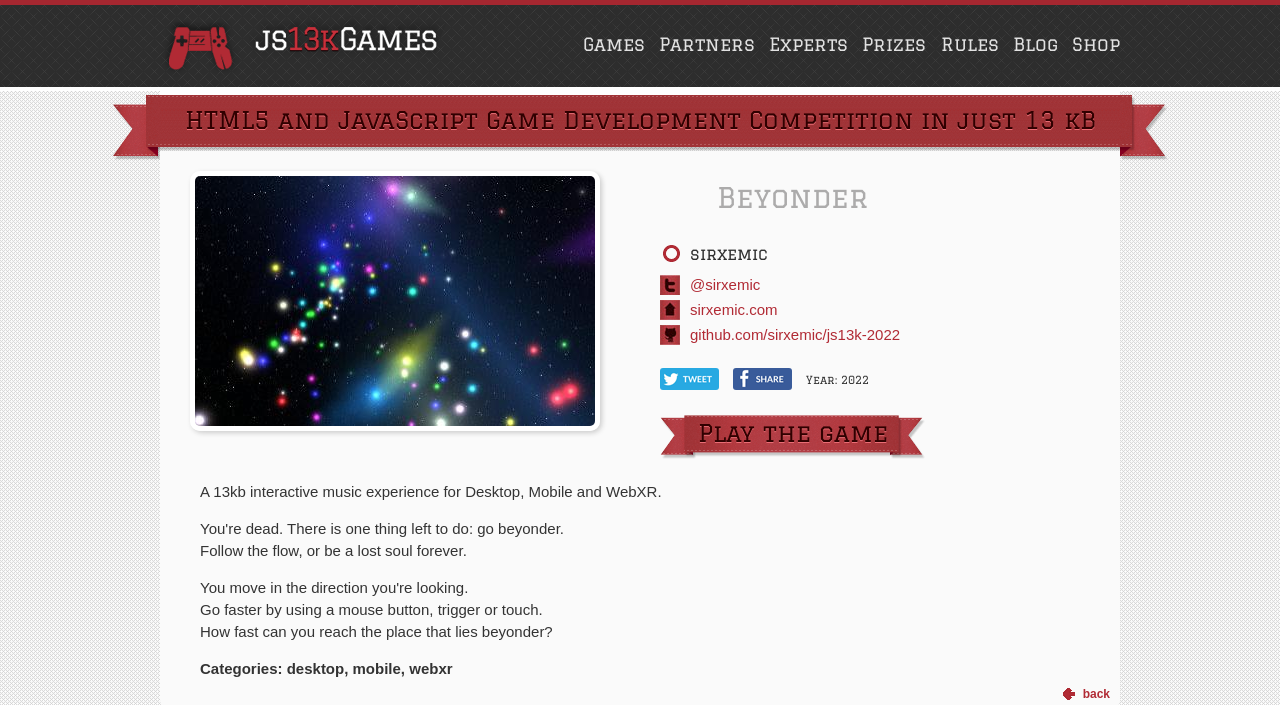Please answer the following question using a single word or phrase: 
What is the name of the creator of the game 'Beyonder'?

sirxemic